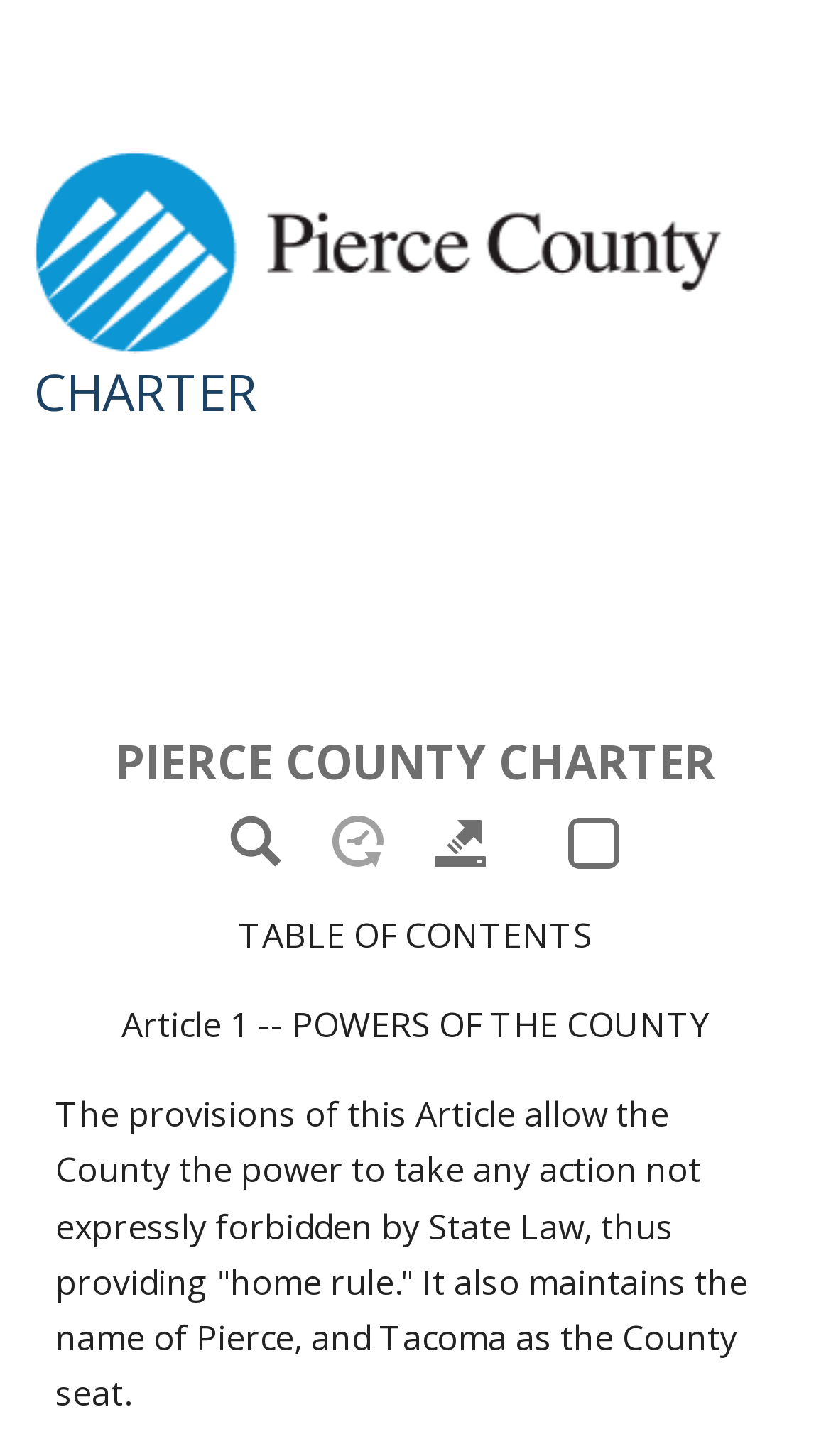Identify the bounding box coordinates necessary to click and complete the given instruction: "Click the More choices button".

[0.09, 0.785, 0.91, 0.846]